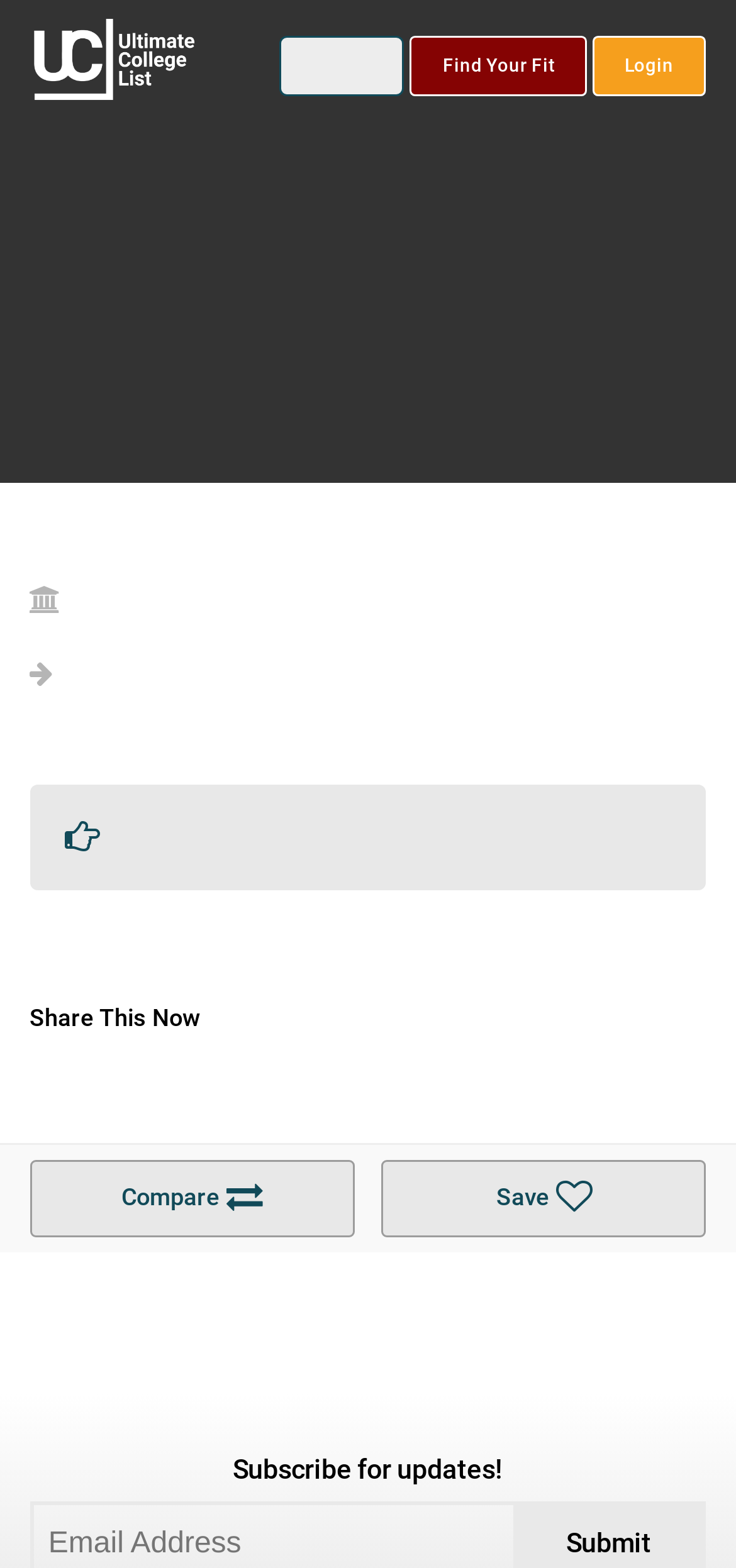Analyze and describe the webpage in a detailed narrative.

The webpage appears to be a university course page, specifically for a Bachelor's degree in Marketing and Italian at Bangor University in the United Kingdom. 

At the top left corner, there is a link to "UCL" accompanied by a small image with the same name. Below this, there is a heading with an icon, which seems to be a navigation menu. 

On the right side of the top section, there is a "Login" link. 

In the middle of the page, there is a prominent section with a "Find Your Fit" title. 

Below this section, there are three elements aligned horizontally: a "Share This Now" text, a heading with an icon, and a "Compare" and "Save" text pair. 

At the bottom of the page, there is a call-to-action to "Subscribe for updates!" and a "Submit" button at the very bottom right corner.